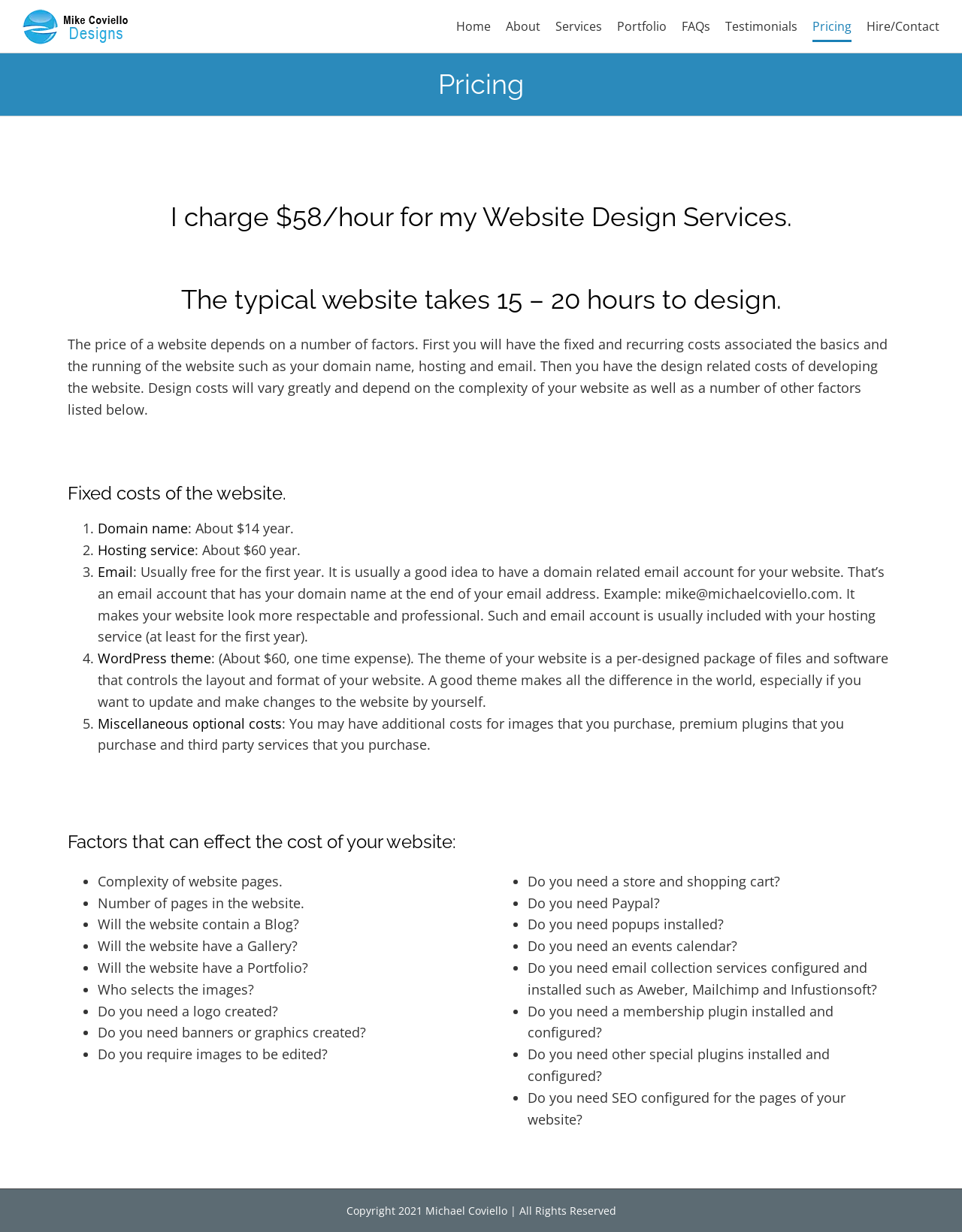What is the typical time required to design a website?
Kindly offer a comprehensive and detailed response to the question.

According to the webpage, the typical time required to design a website is between 15-20 hours, which is mentioned in the main content.